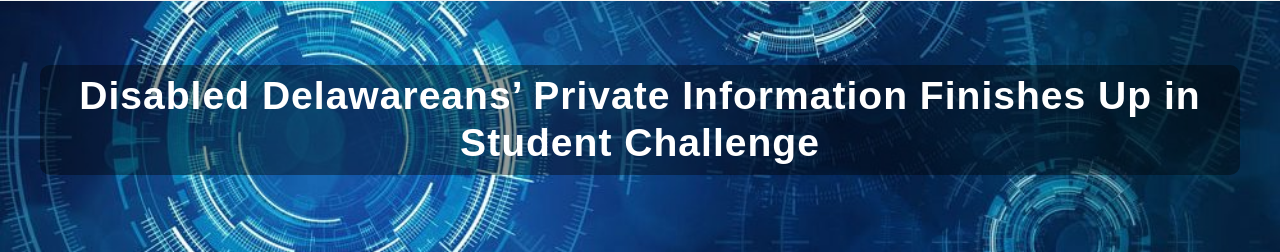Explain the image with as much detail as possible.

The image features a bold, eye-catching headline reading "Disabled Delawareans’ Private Information Finishes Up in Student Challenge," set against a visually dynamic blue background with abstract circular patterns. This design reflects themes of technology and data, hinting at issues of cyber security related to the breach of private information. The text is prominently displayed, emphasizing the article's urgent focus on a significant security incident that has implications for disabled individuals in Delaware. This visual component serves to engage readers on the topic of privacy and data protection within the context of recent cyber security news.